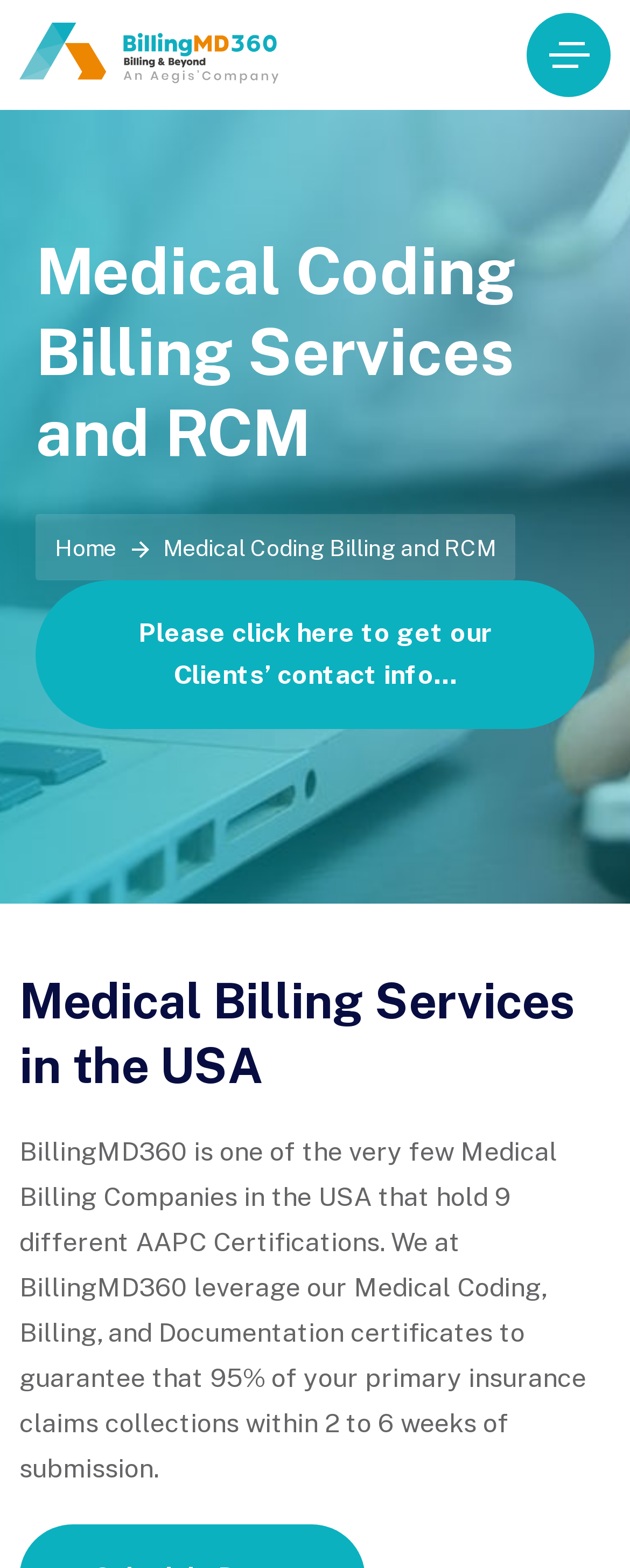Refer to the image and provide an in-depth answer to the question:
How many AAPC certifications does BillingMD360 hold?

Based on the webpage content, specifically the sentence 'BillingMD360 is one of the very few Medical Billing Companies in the USA that hold 9 different AAPC Certifications.', it is clear that BillingMD360 holds 9 AAPC certifications.